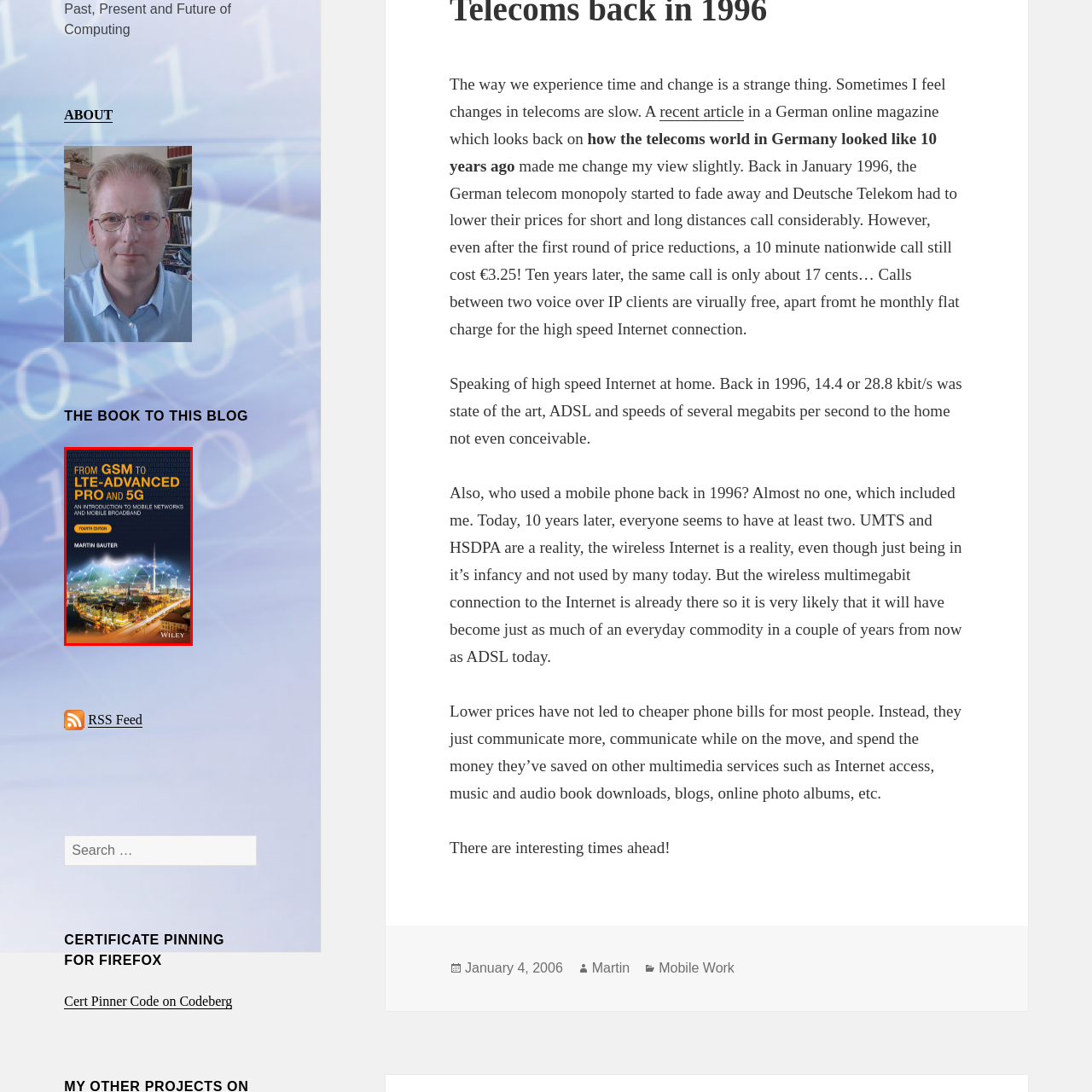Who is the author of the book?
Focus on the image highlighted within the red borders and answer with a single word or short phrase derived from the image.

Martin Sauter